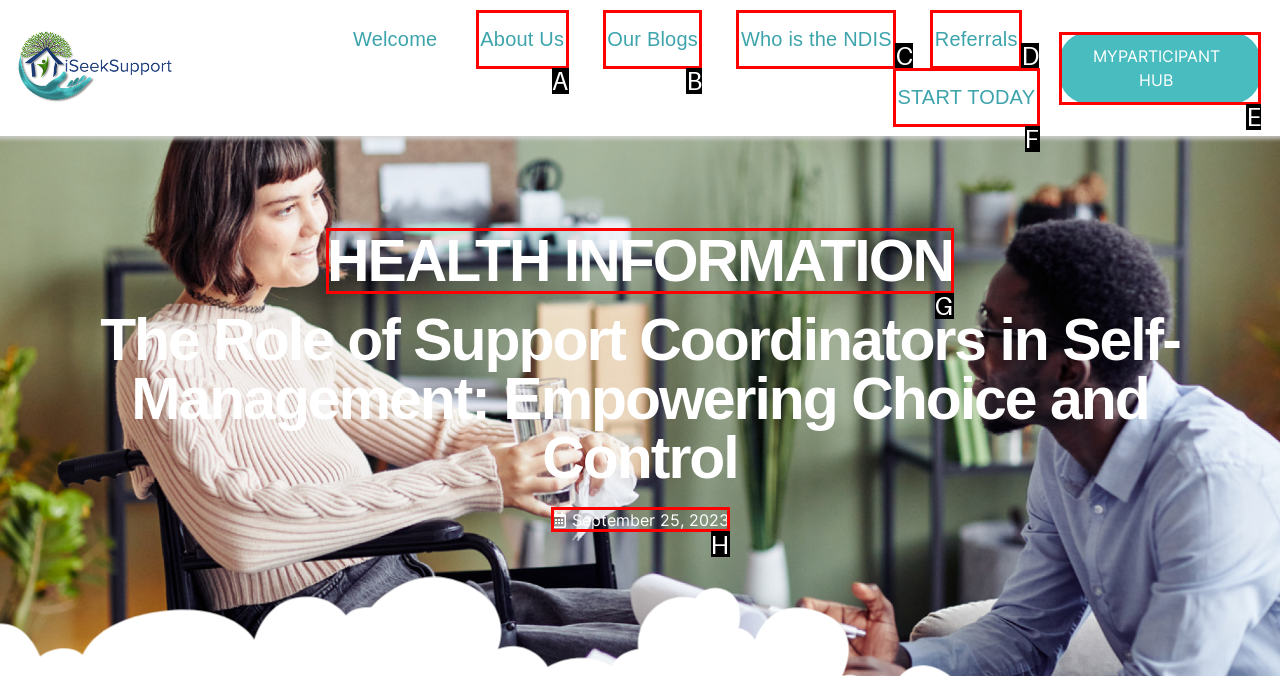Identify the UI element that corresponds to this description: About Us
Respond with the letter of the correct option.

A